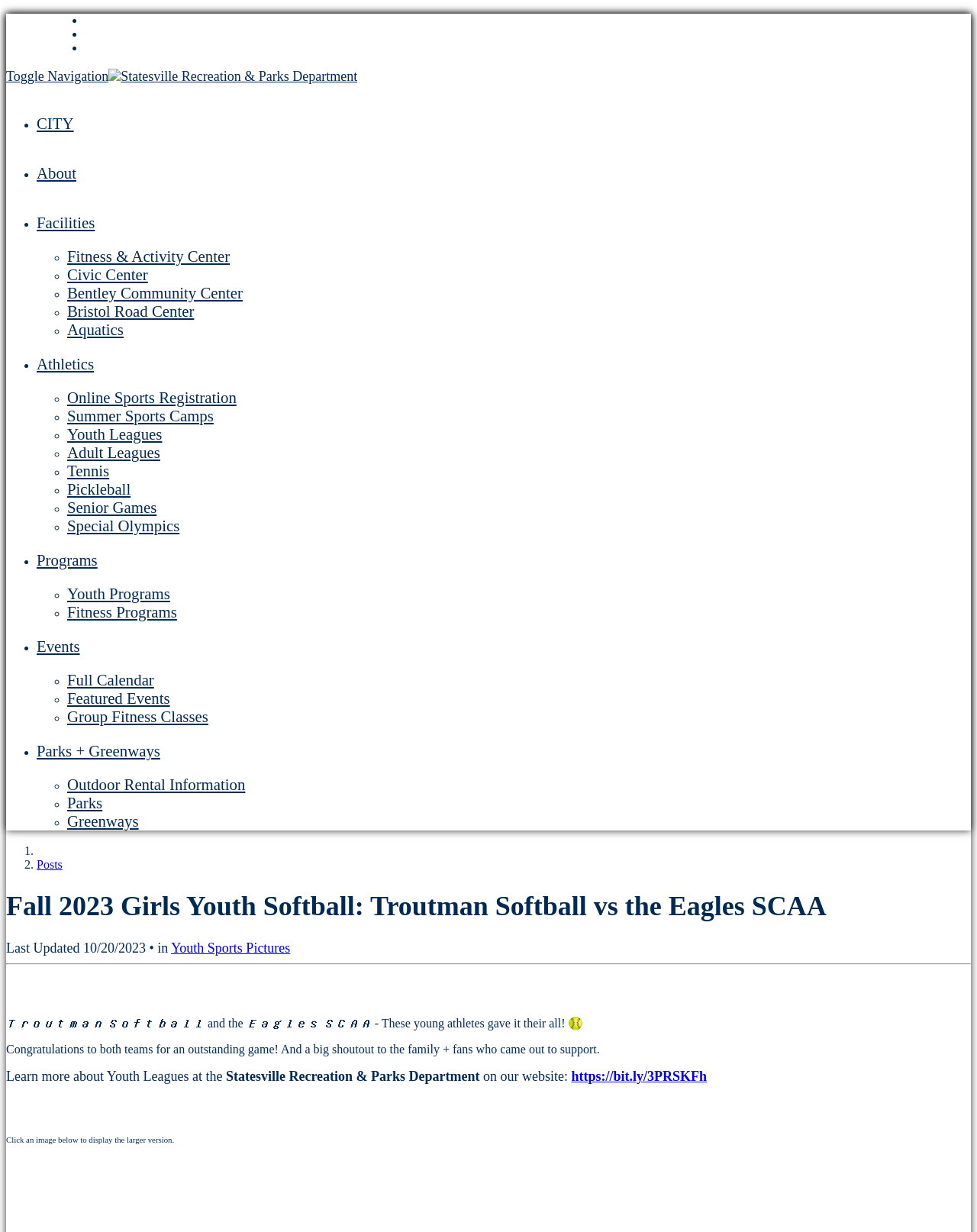What is the topic of the article on the webpage?
Examine the image and provide an in-depth answer to the question.

I analyzed the content of the webpage and found that the topic of the article is about a youth softball game between Troutman Softball and the Eagles SCAA.